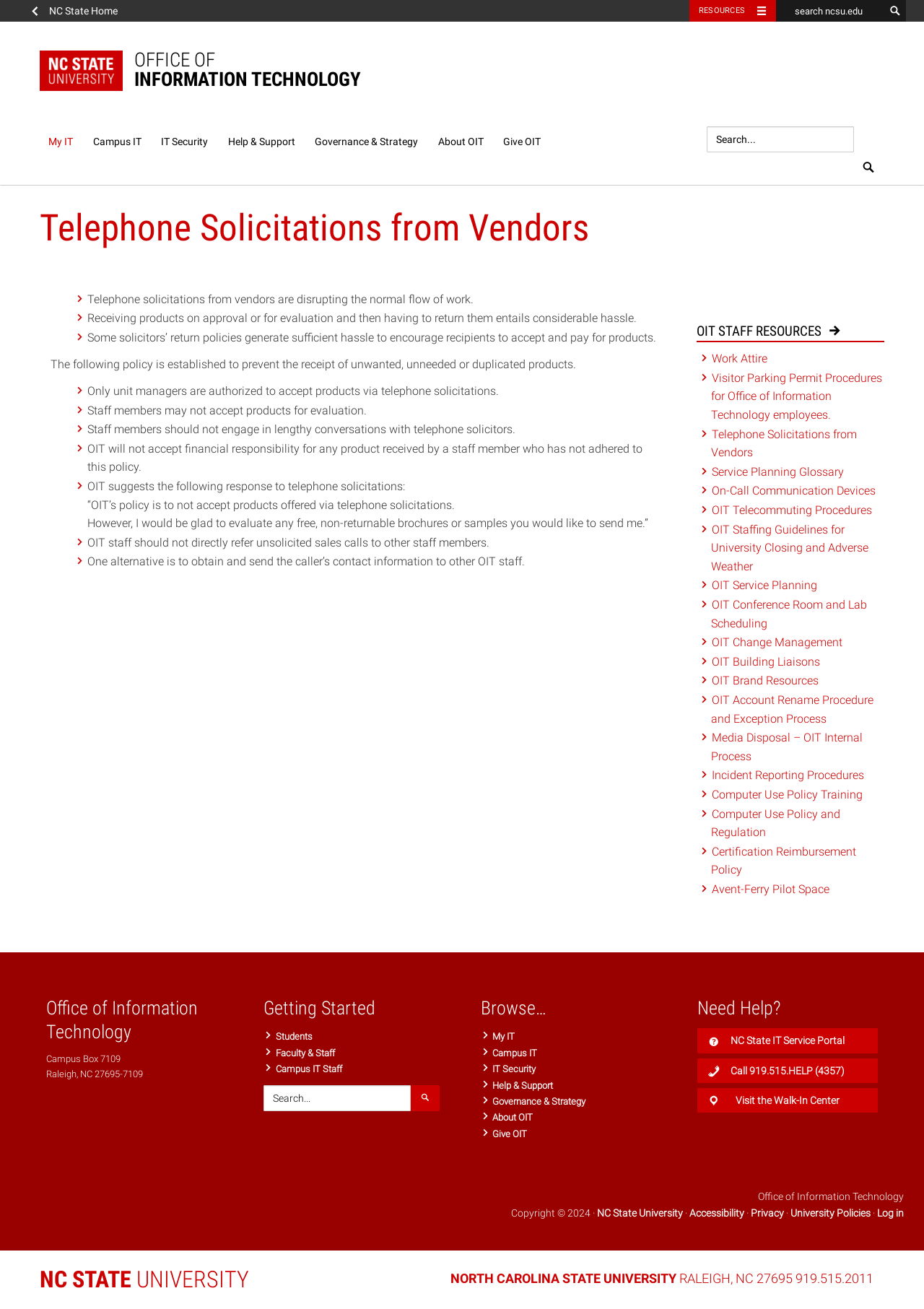Specify the bounding box coordinates of the element's area that should be clicked to execute the given instruction: "Visit OIT Brand Resources". The coordinates should be four float numbers between 0 and 1, i.e., [left, top, right, bottom].

[0.77, 0.515, 0.886, 0.525]